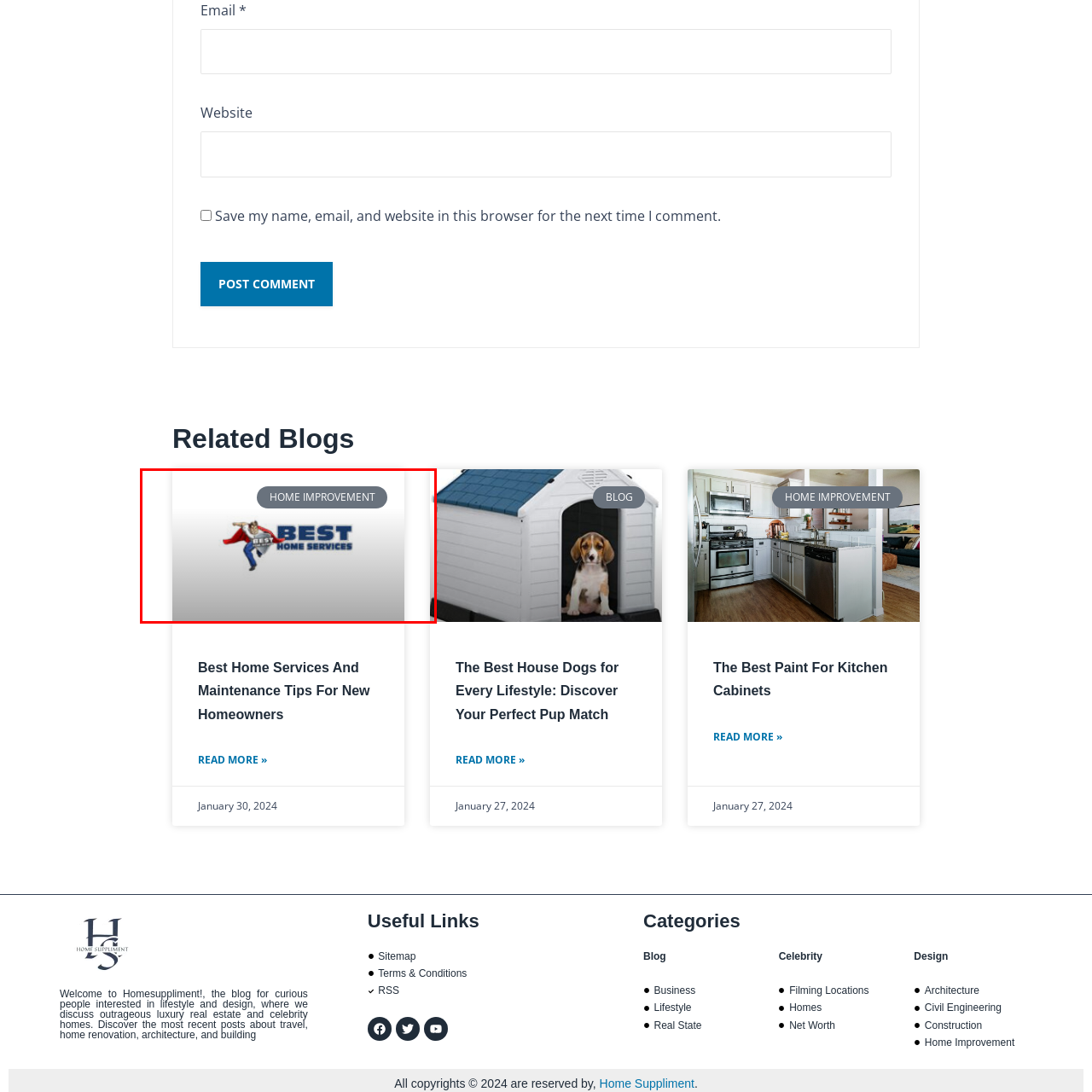What is the name of the service?
Examine the area marked by the red bounding box and respond with a one-word or short phrase answer.

Best Home Services